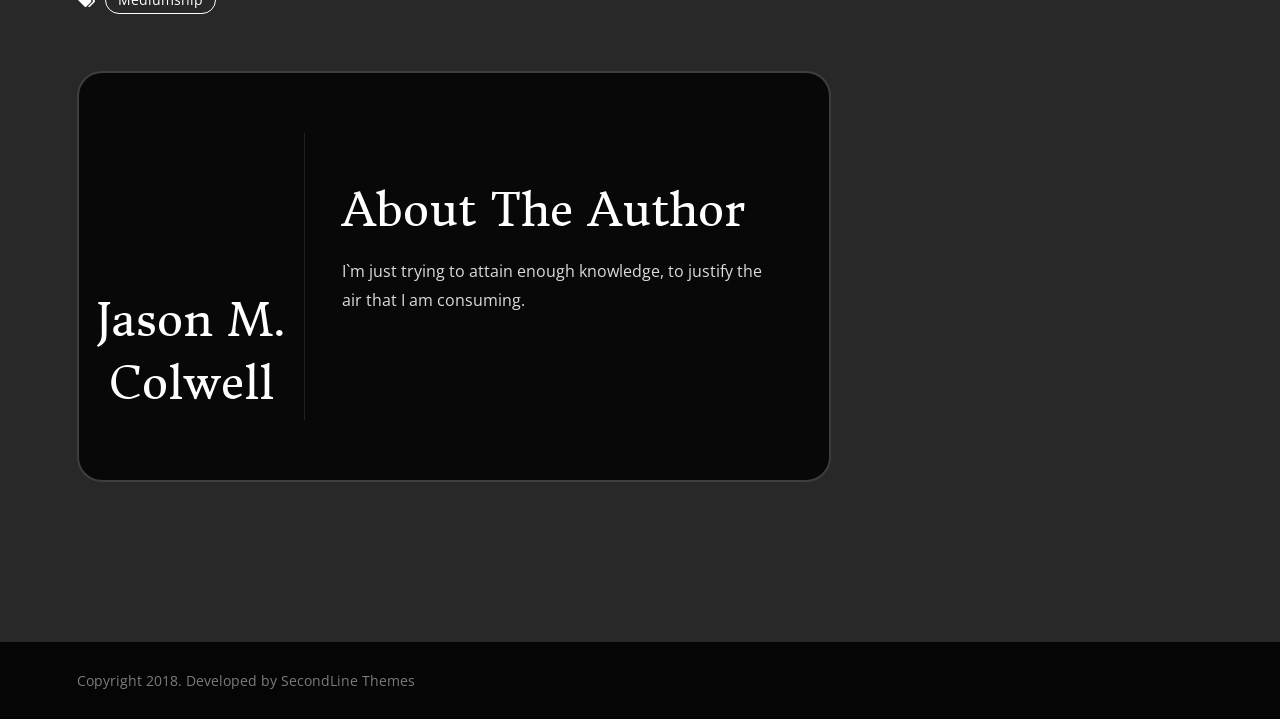What is the section title above the author's quote?
Could you give a comprehensive explanation in response to this question?

The section title can be found above the author's quote, in the heading element with the text 'About The Author', which has a bounding box coordinate of [0.267, 0.185, 0.609, 0.336].